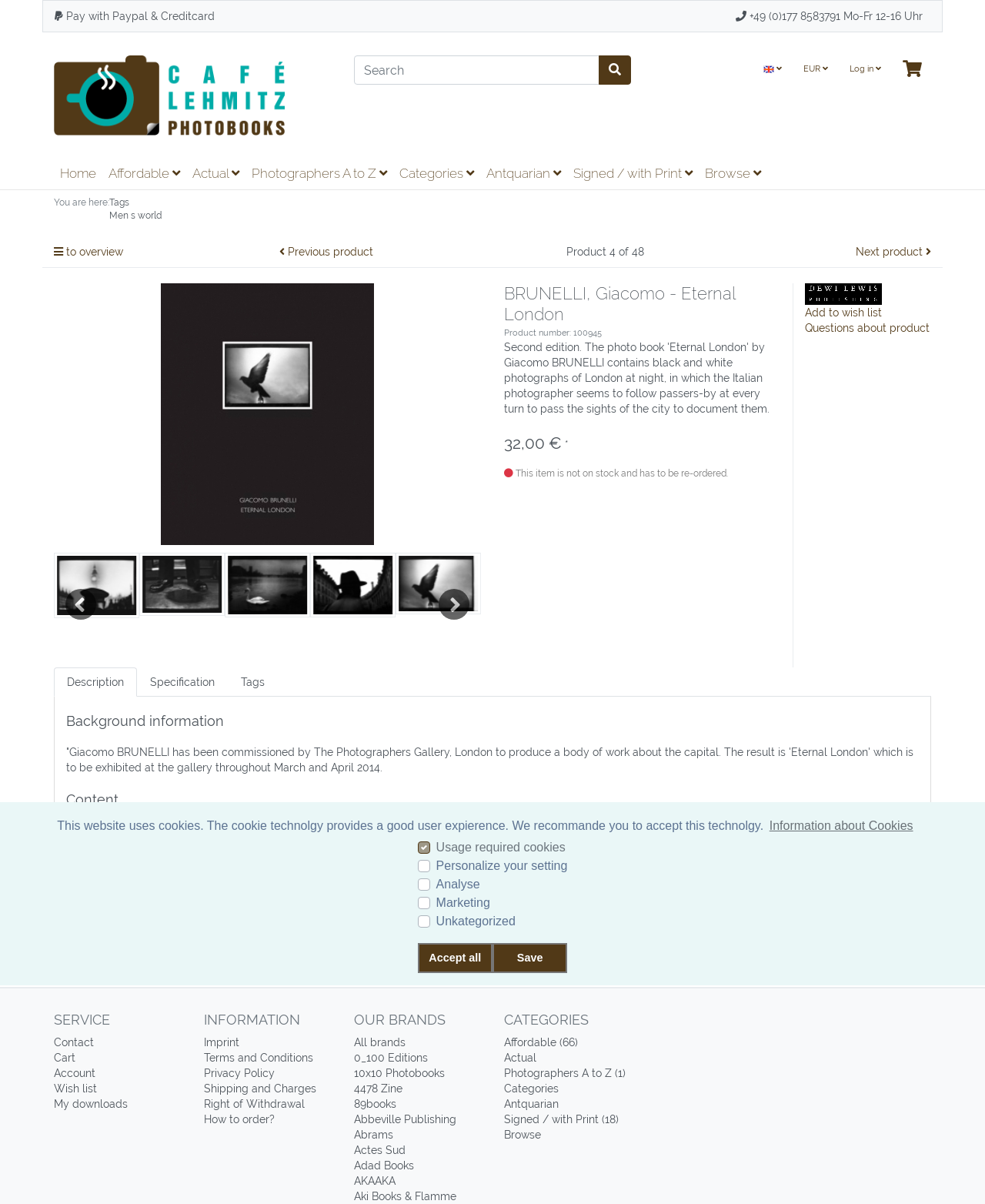Locate the bounding box coordinates of the element that should be clicked to execute the following instruction: "Search for a product".

[0.359, 0.046, 0.609, 0.07]